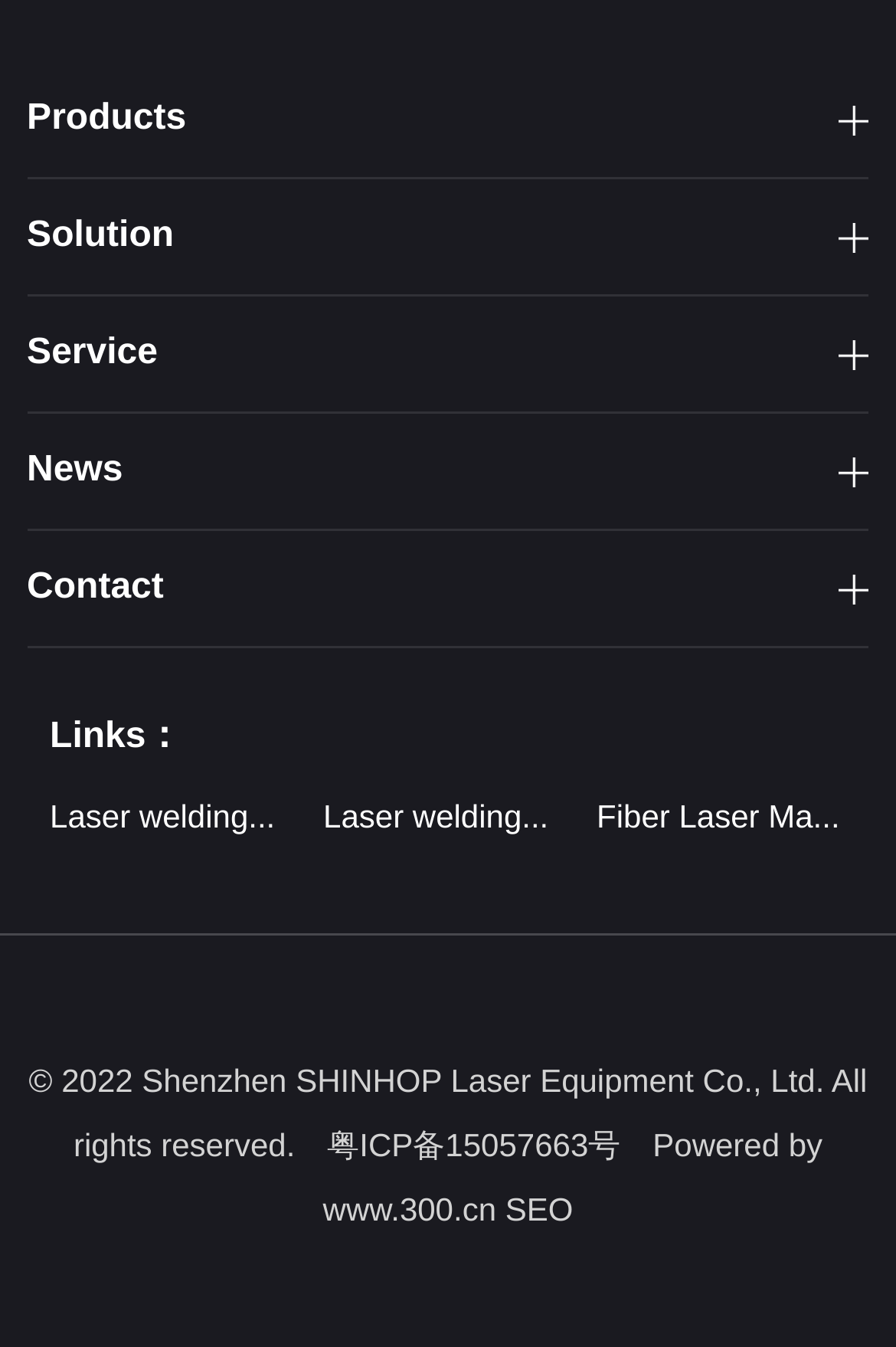Determine the bounding box coordinates of the clickable region to follow the instruction: "Search for something".

None